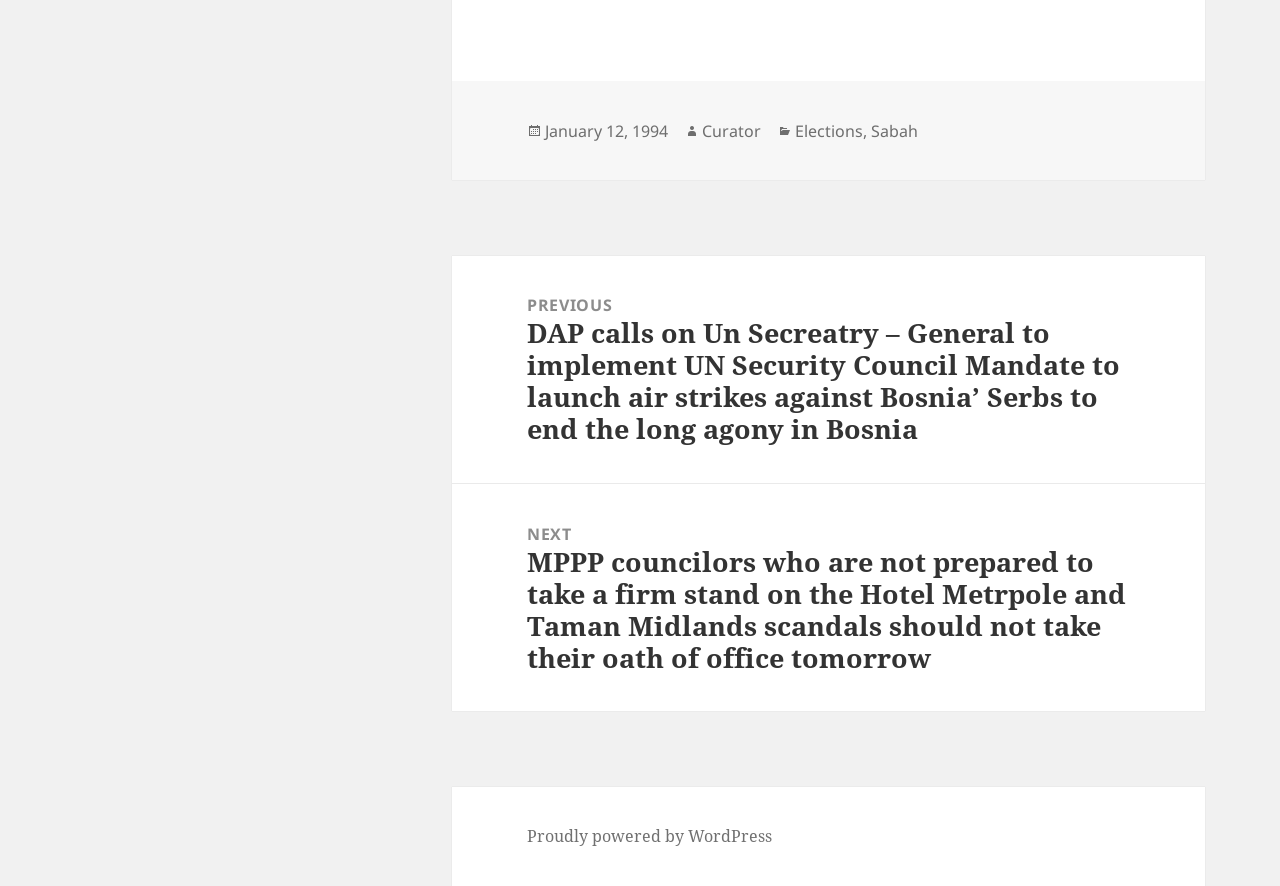Please answer the following question using a single word or phrase: 
Who is the author of the post?

Curator